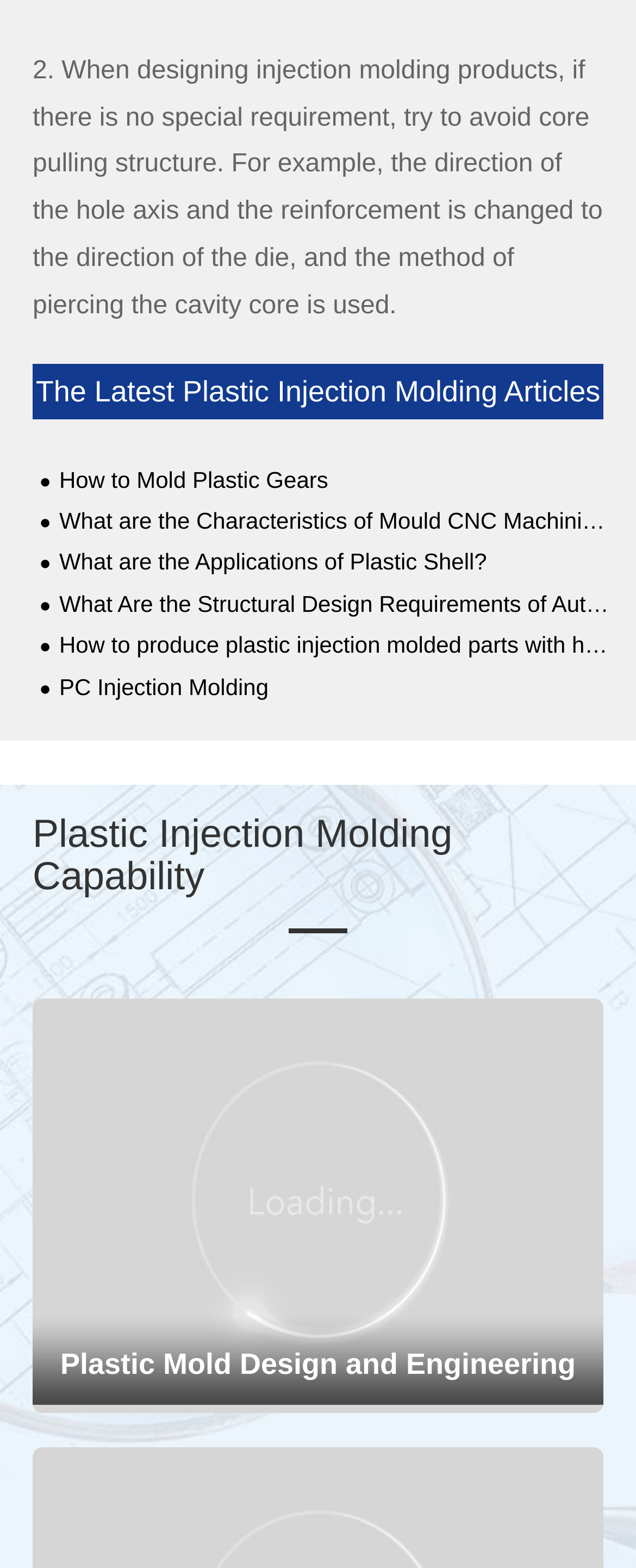Please specify the coordinates of the bounding box for the element that should be clicked to carry out this instruction: "Read about how to mold plastic gears". The coordinates must be four float numbers between 0 and 1, formatted as [left, top, right, bottom].

[0.062, 0.298, 0.959, 0.314]